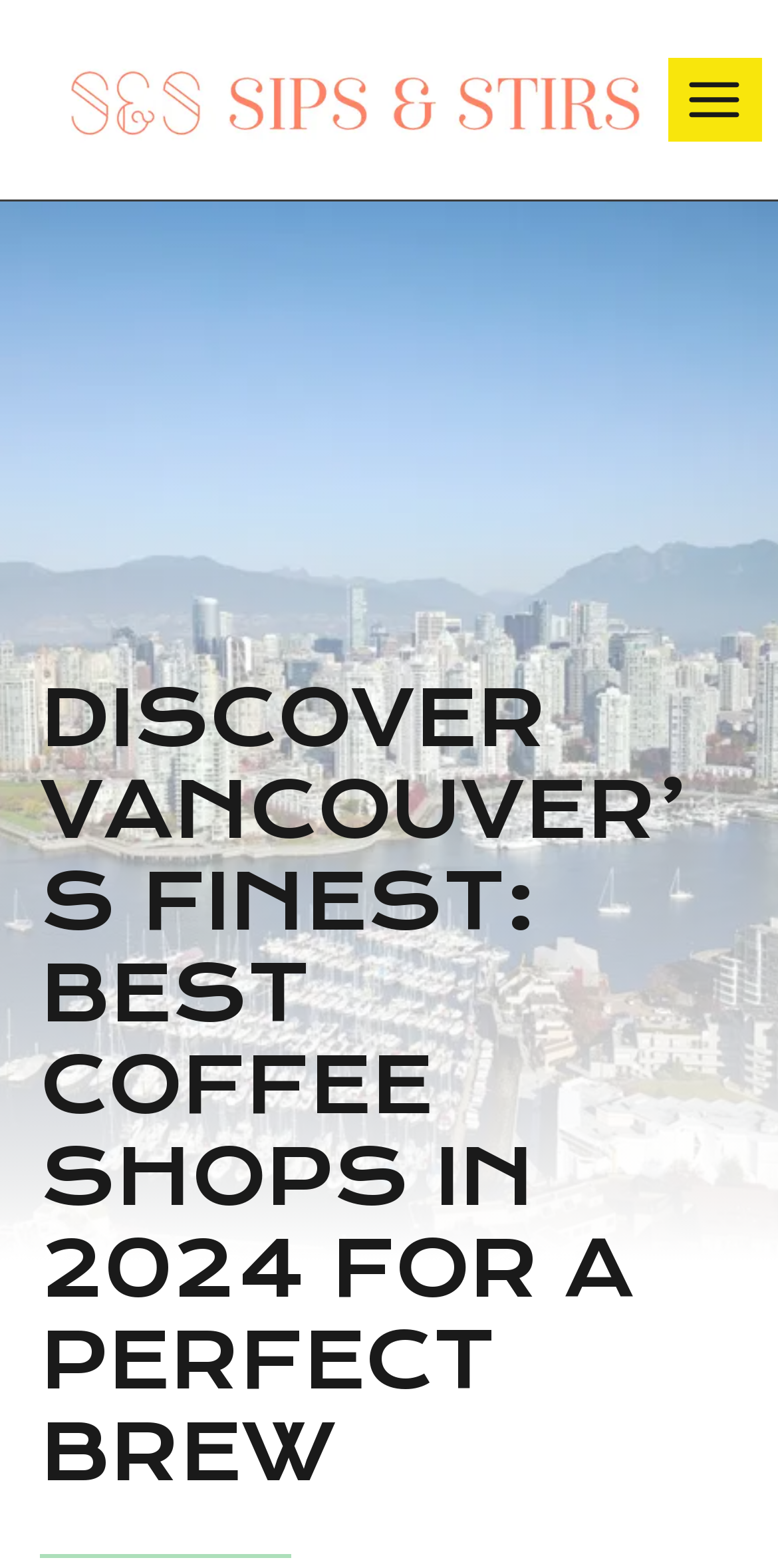What is the name of the website?
Refer to the screenshot and respond with a concise word or phrase.

sips & stirs